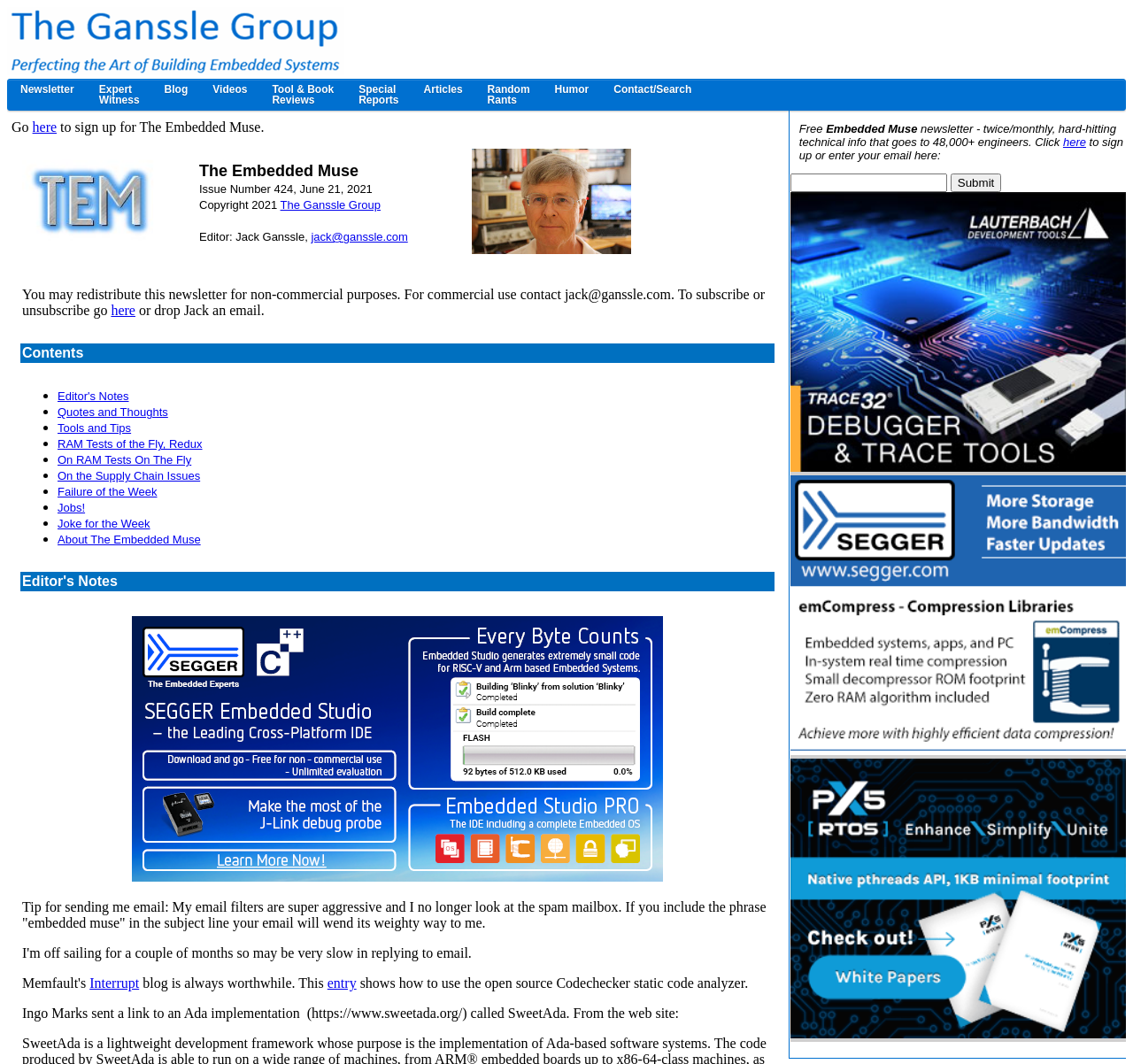Locate the bounding box coordinates of the element's region that should be clicked to carry out the following instruction: "Change cookie settings". The coordinates need to be four float numbers between 0 and 1, i.e., [left, top, right, bottom].

None